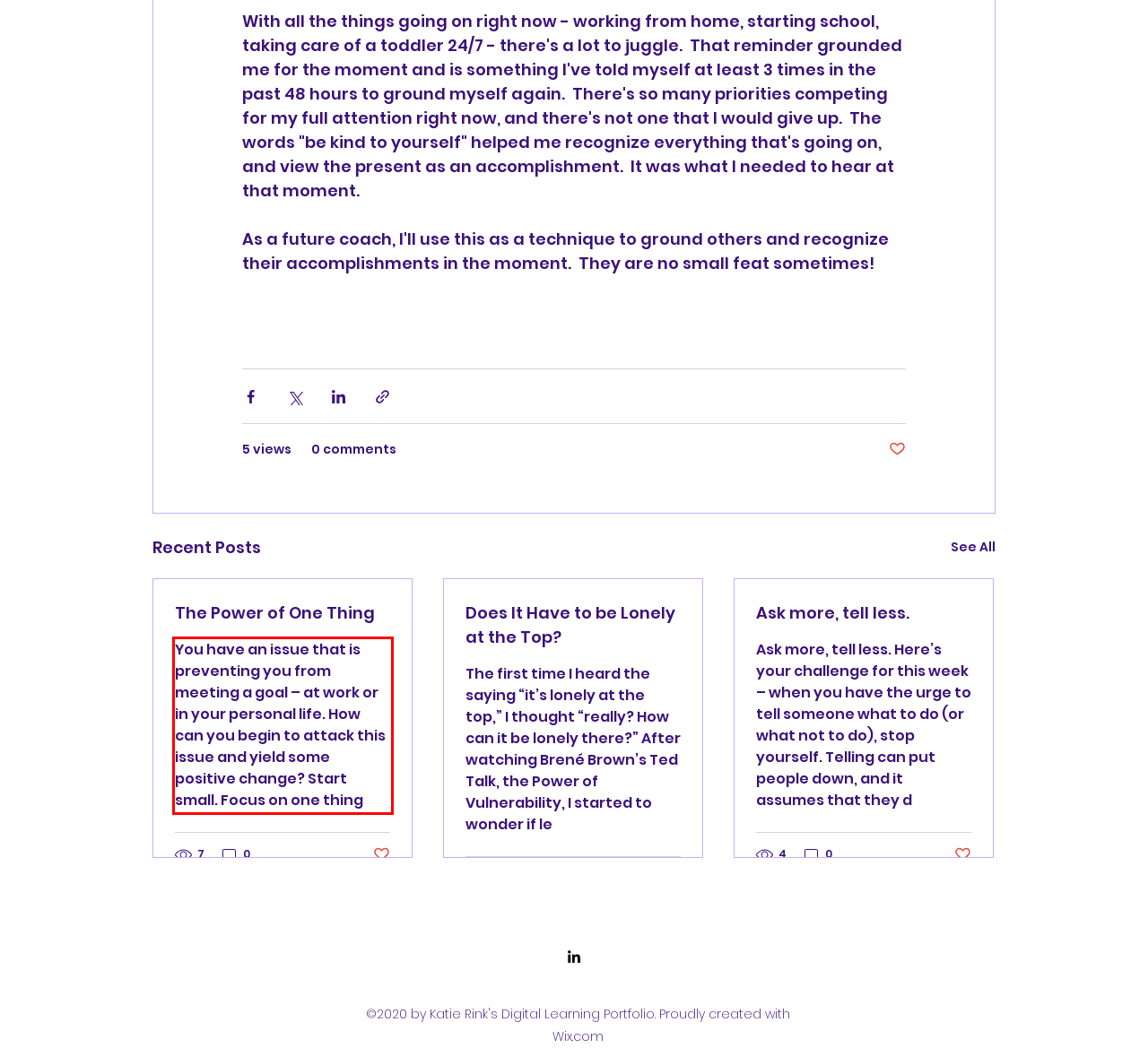Analyze the screenshot of the webpage that features a red bounding box and recognize the text content enclosed within this red bounding box.

You have an issue that is preventing you from meeting a goal – at work or in your personal life. How can you begin to attack this issue and yield some positive change? Start small. Focus on one thing